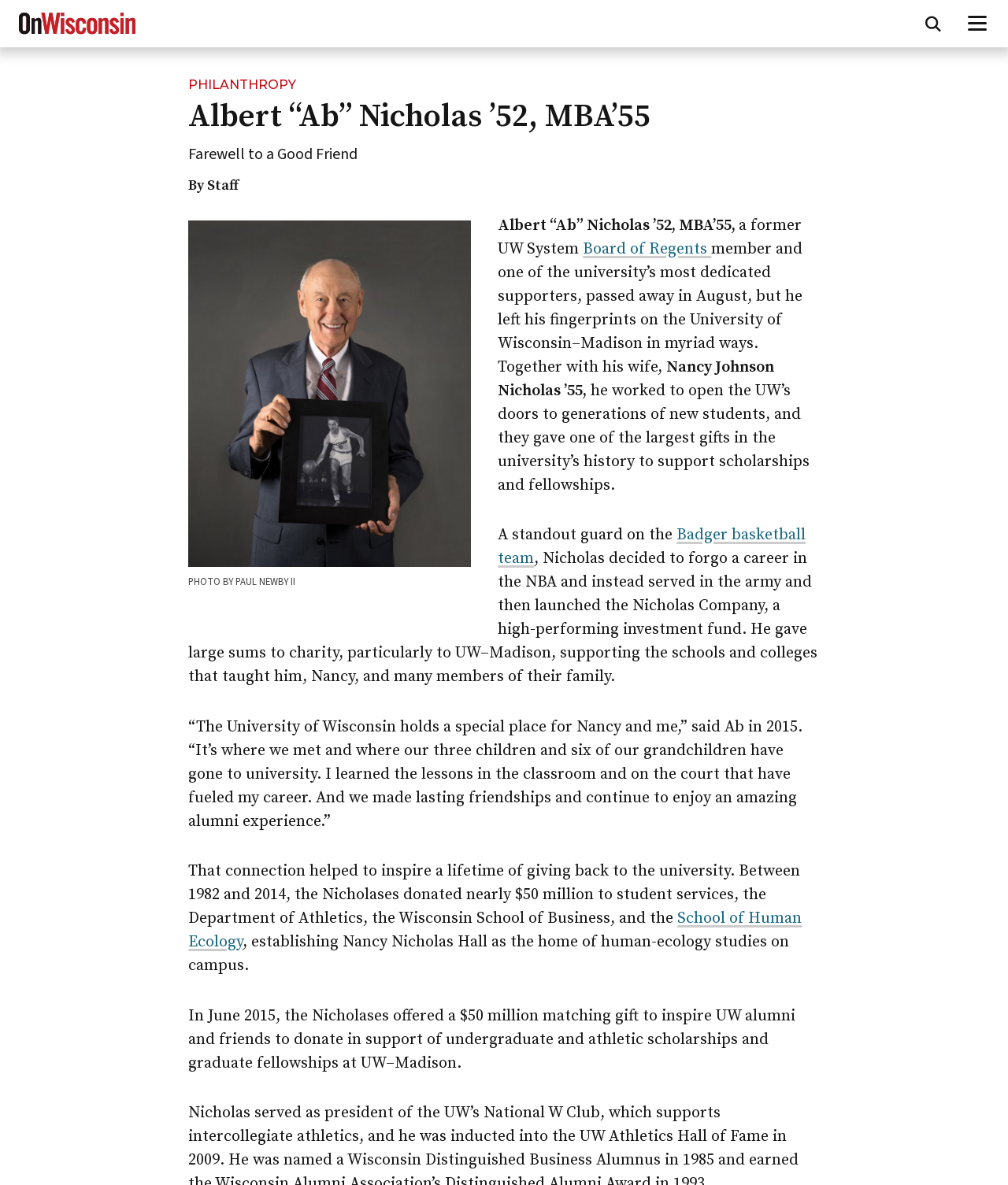Give a concise answer of one word or phrase to the question: 
What is the name of the building established by the Nicholases?

Nancy Nicholas Hall